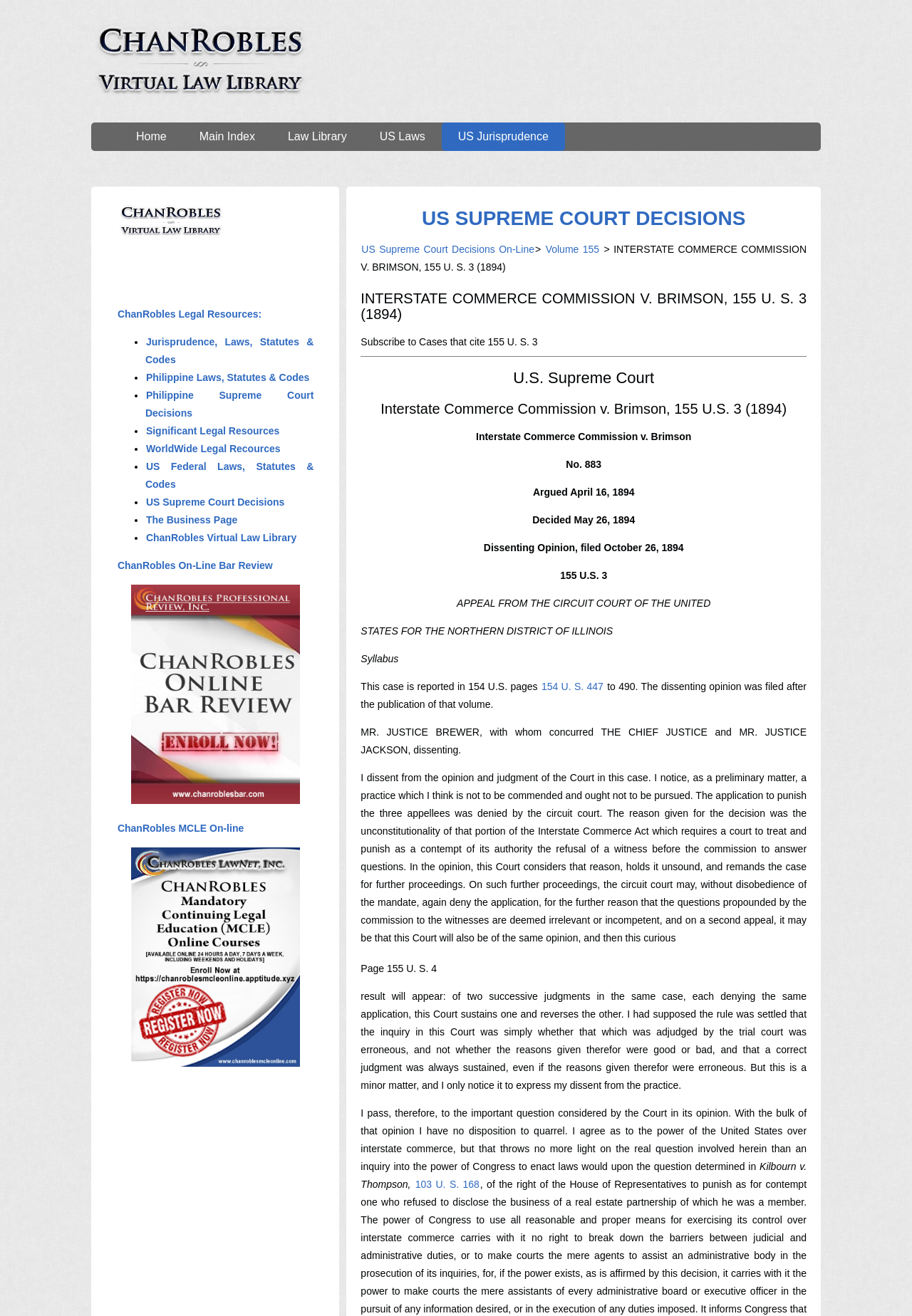Determine the main headline from the webpage and extract its text.

US SUPREME COURT DECISIONS